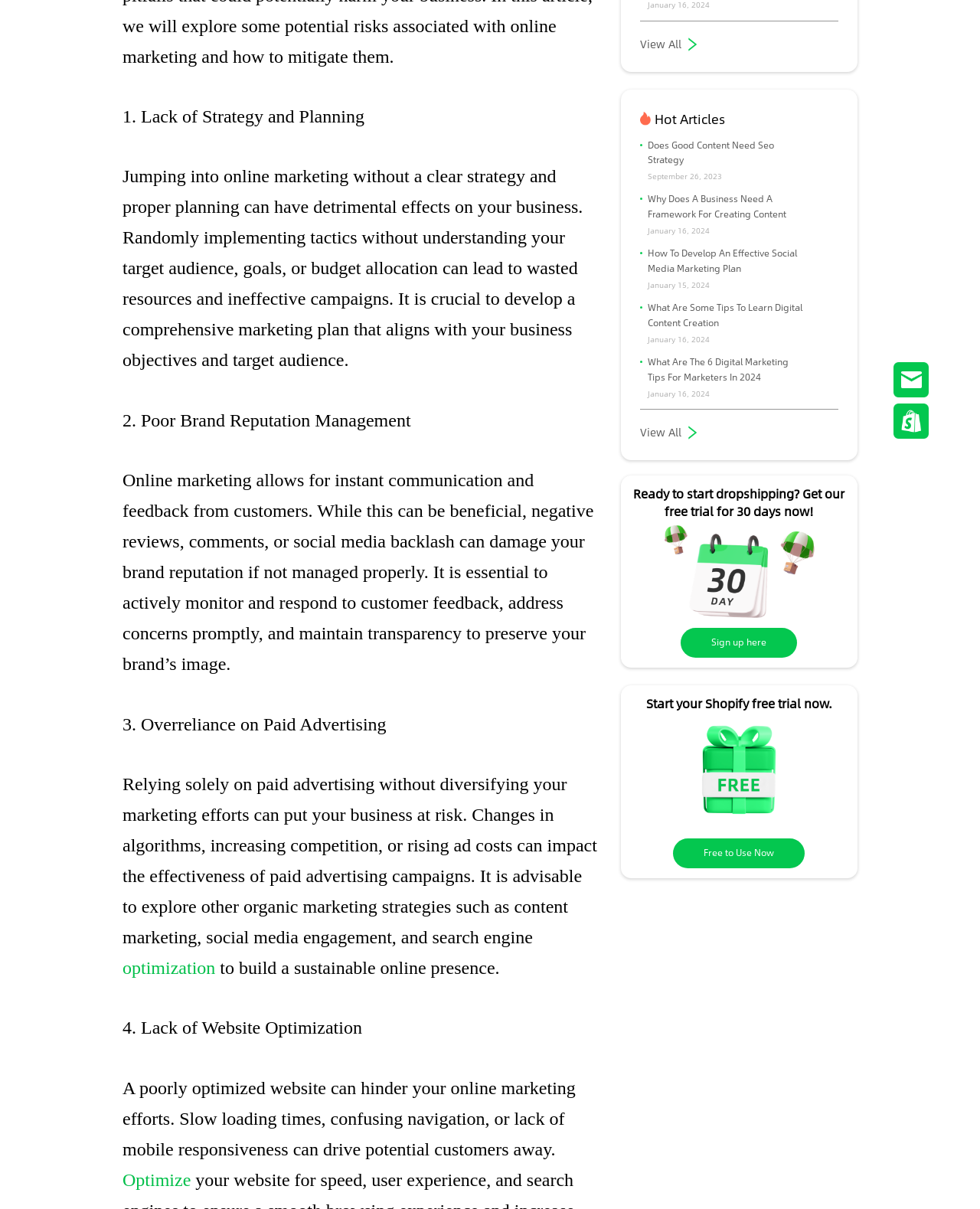From the webpage screenshot, identify the region described by Optimize. Provide the bounding box coordinates as (top-left x, top-left y, bottom-right x, bottom-right y), with each value being a floating point number between 0 and 1.

[0.125, 0.968, 0.195, 0.984]